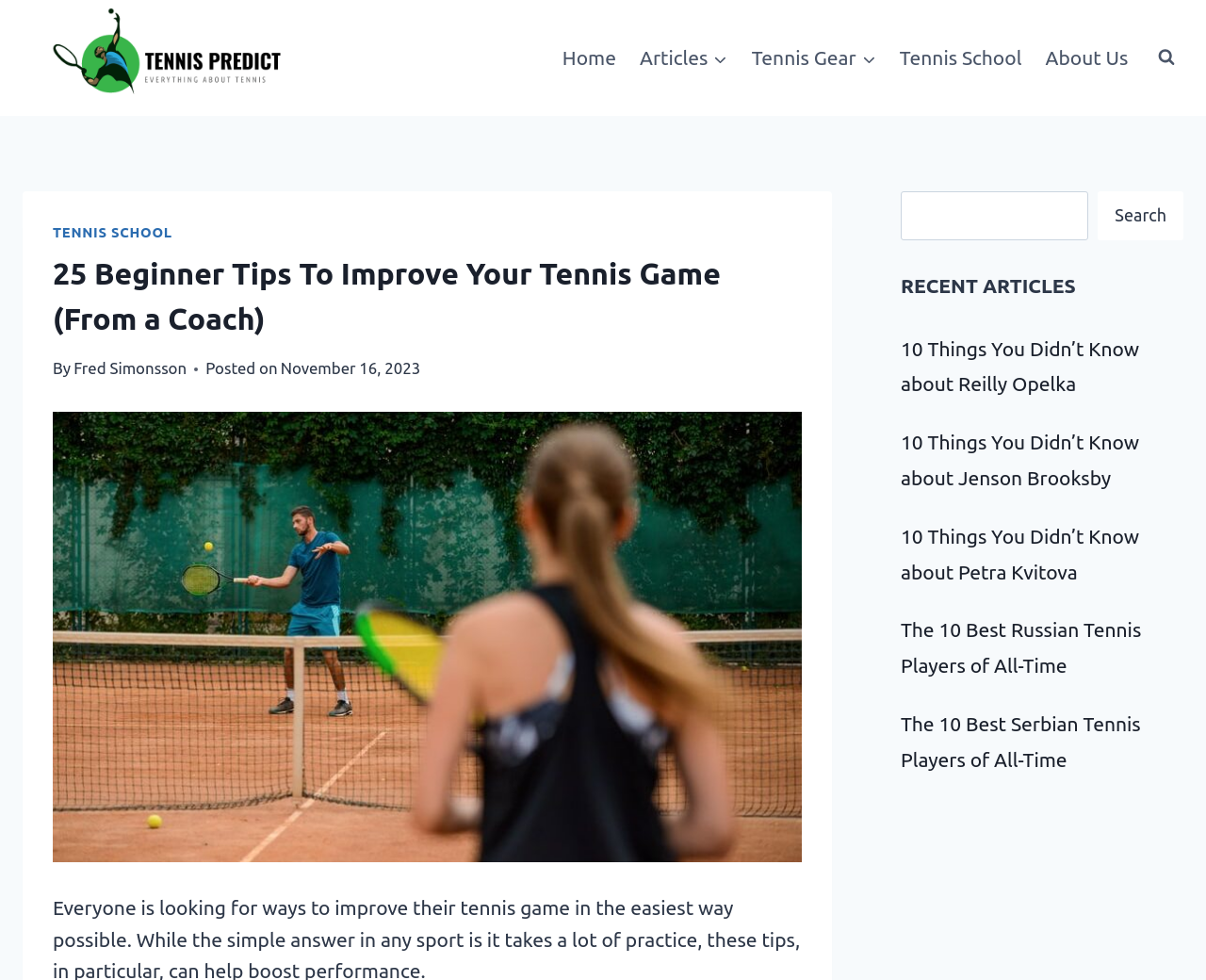Given the element description "ArticlesExpand" in the screenshot, predict the bounding box coordinates of that UI element.

[0.521, 0.031, 0.613, 0.087]